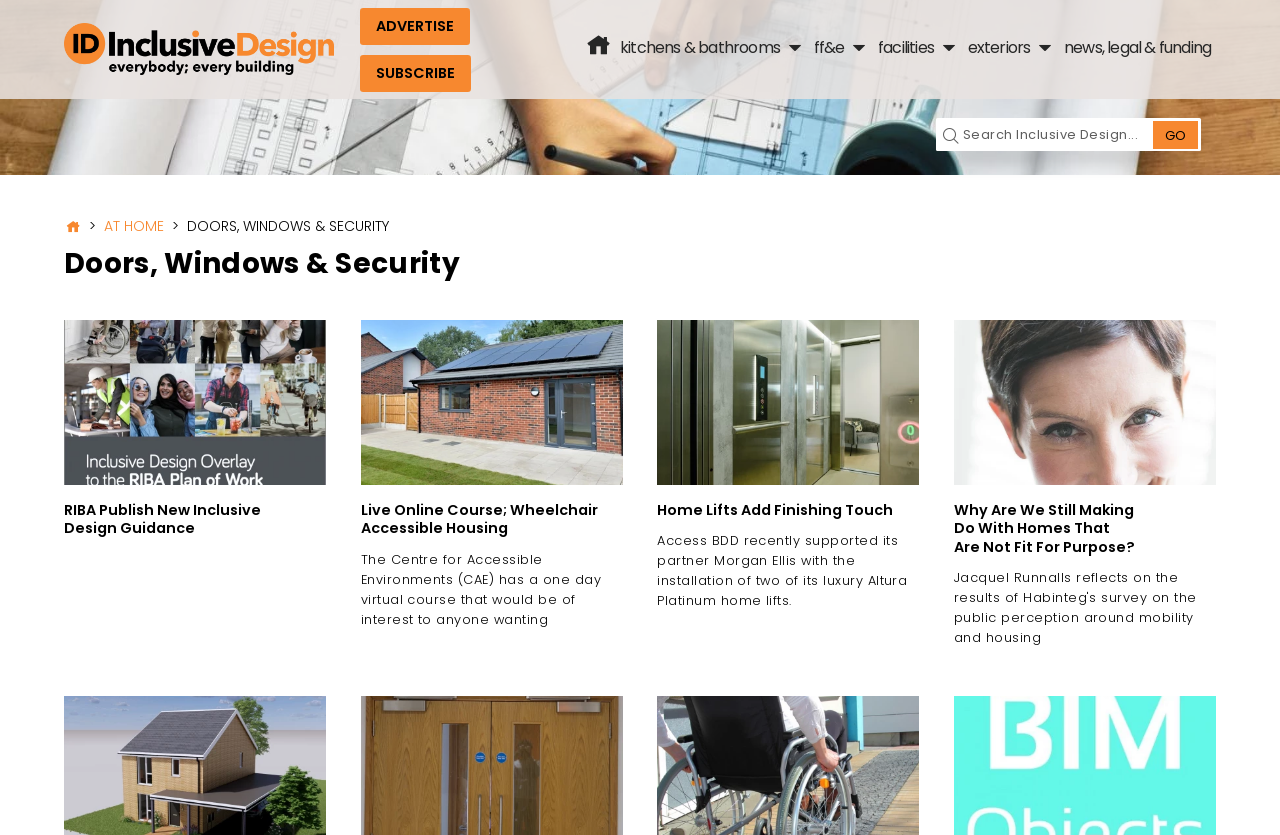Determine the bounding box coordinates (top-left x, top-left y, bottom-right x, bottom-right y) of the UI element described in the following text: Facilities

[0.682, 0.029, 0.752, 0.086]